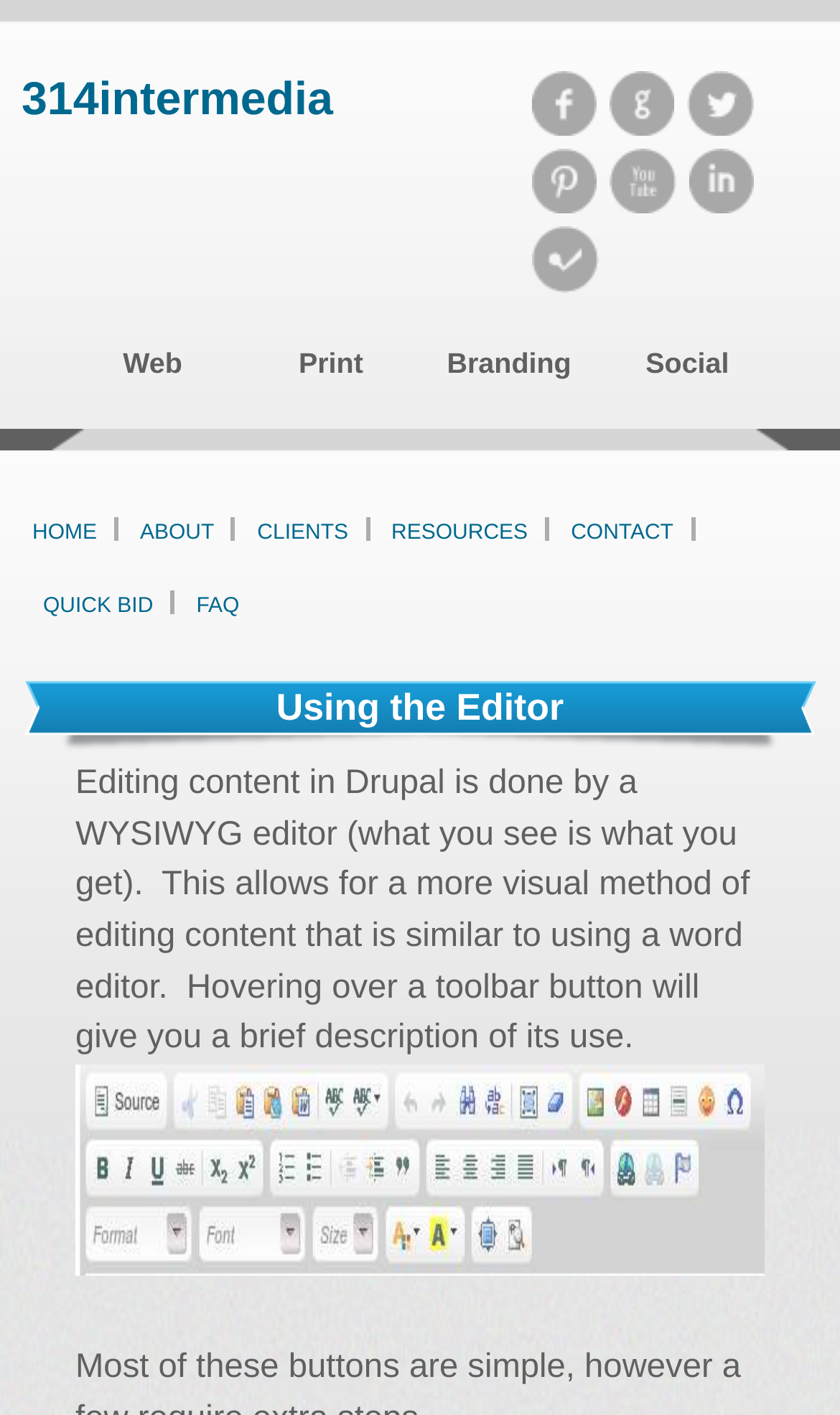Give a short answer using one word or phrase for the question:
How many links are in the top navigation menu?

6